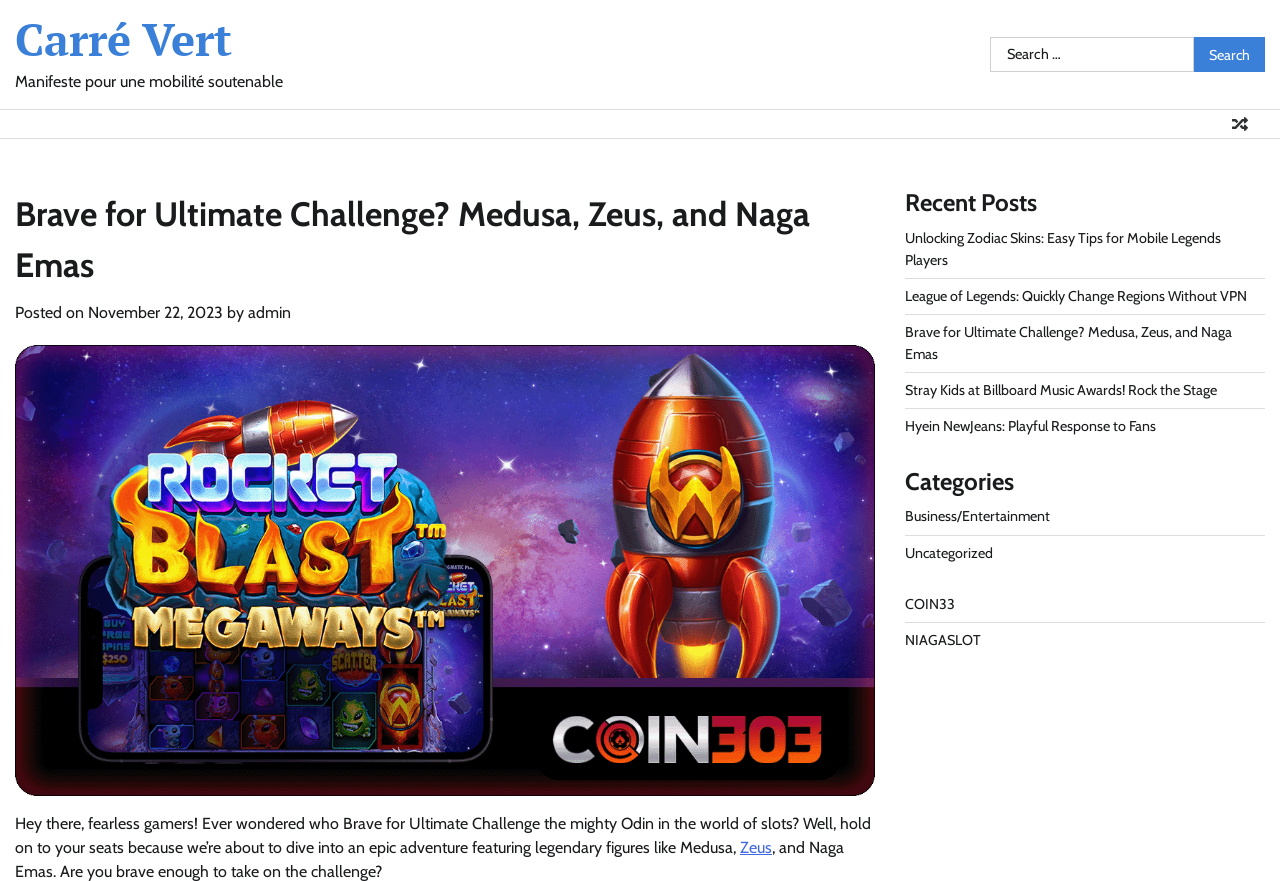Please provide the bounding box coordinates for the element that needs to be clicked to perform the following instruction: "Check recent post about Unlocking Zodiac Skins". The coordinates should be given as four float numbers between 0 and 1, i.e., [left, top, right, bottom].

[0.707, 0.26, 0.954, 0.305]